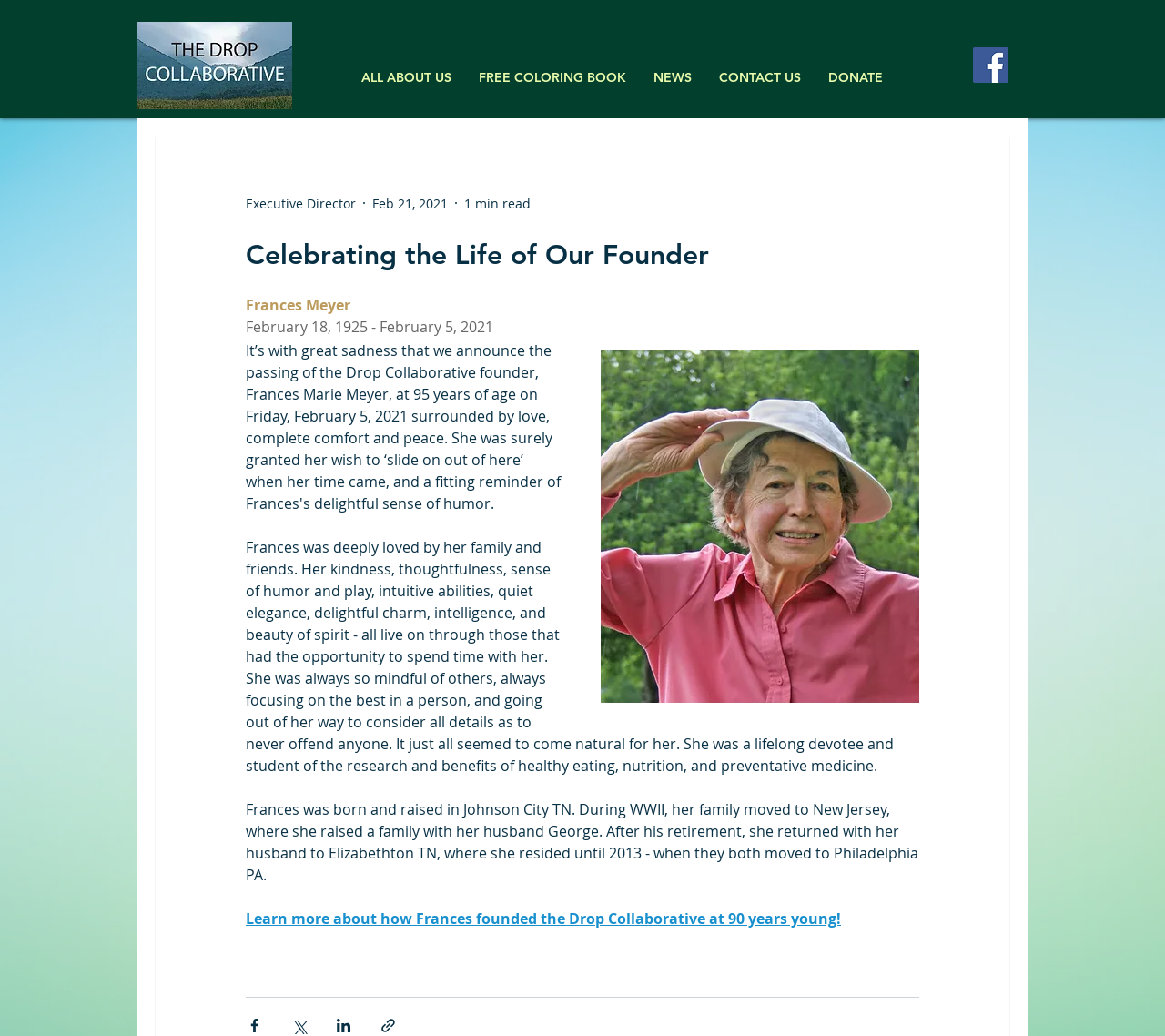Can you show the bounding box coordinates of the region to click on to complete the task described in the instruction: "View the image of DCSITE_FRONT_edited.jpg"?

[0.117, 0.021, 0.251, 0.105]